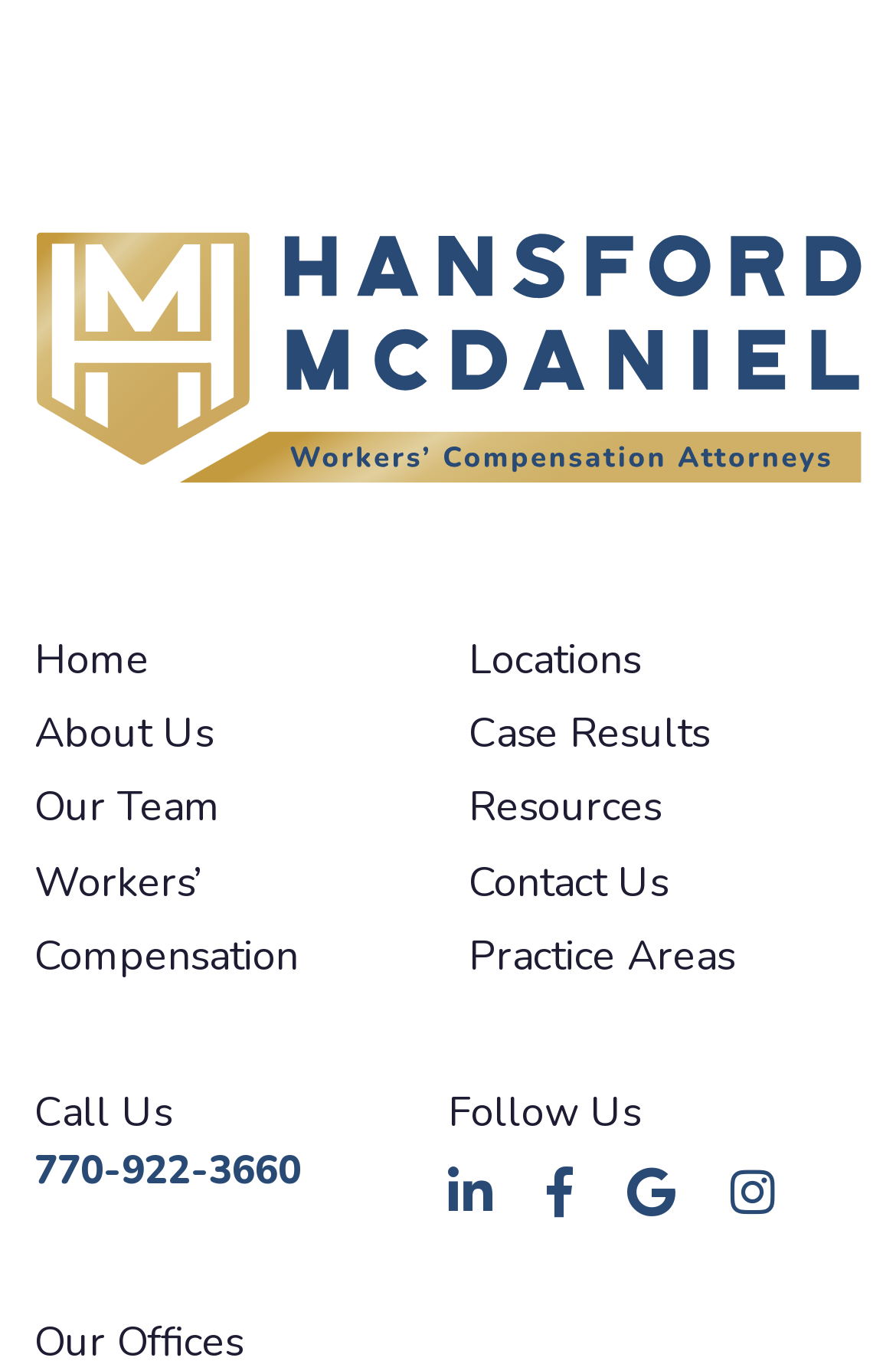What is the phone number to call?
Please answer the question with a detailed and comprehensive explanation.

The phone number is displayed below the 'Call Us' text, which is located at the top right of the webpage.